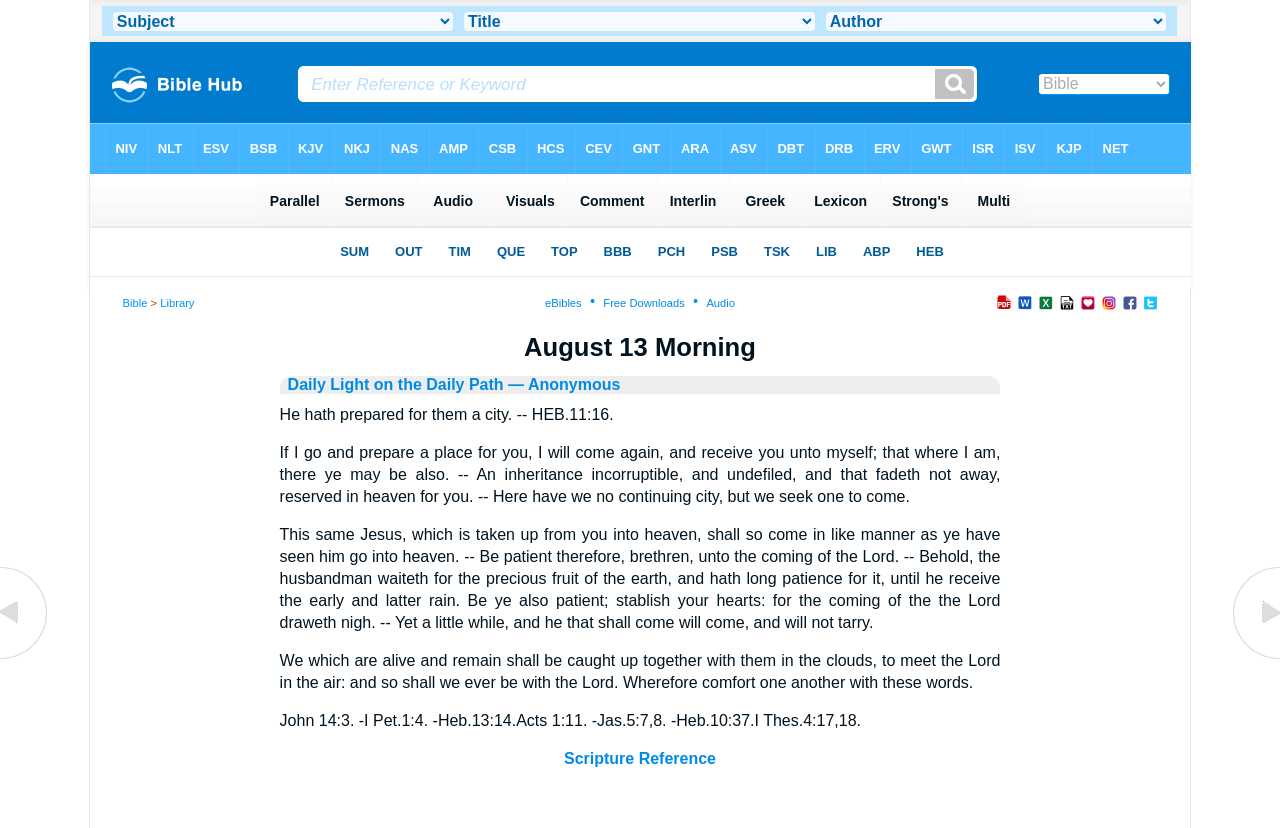What are the adjacent days?
With the help of the image, please provide a detailed response to the question.

I found two links with the text 'august 12 evening' and 'august 13 evening' which are likely navigation links to adjacent days, and their bounding box coordinates suggest they are located at the top and bottom of the page, respectively.